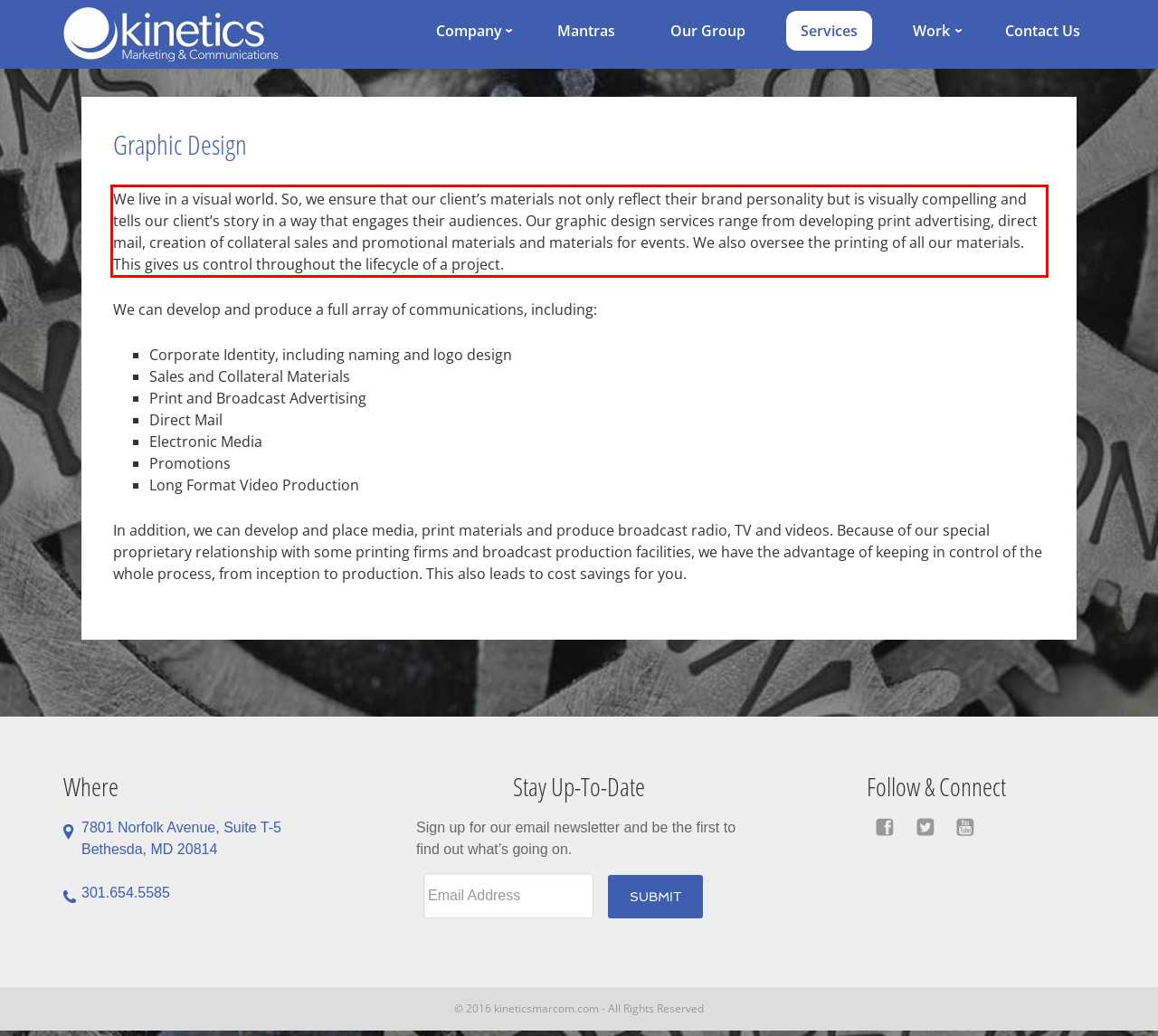Identify and transcribe the text content enclosed by the red bounding box in the given screenshot.

We live in a visual world. So, we ensure that our client’s materials not only reflect their brand personality but is visually compelling and tells our client’s story in a way that engages their audiences. Our graphic design services range from developing print advertising, direct mail, creation of collateral sales and promotional materials and materials for events. We also oversee the printing of all our materials. This gives us control throughout the lifecycle of a project.